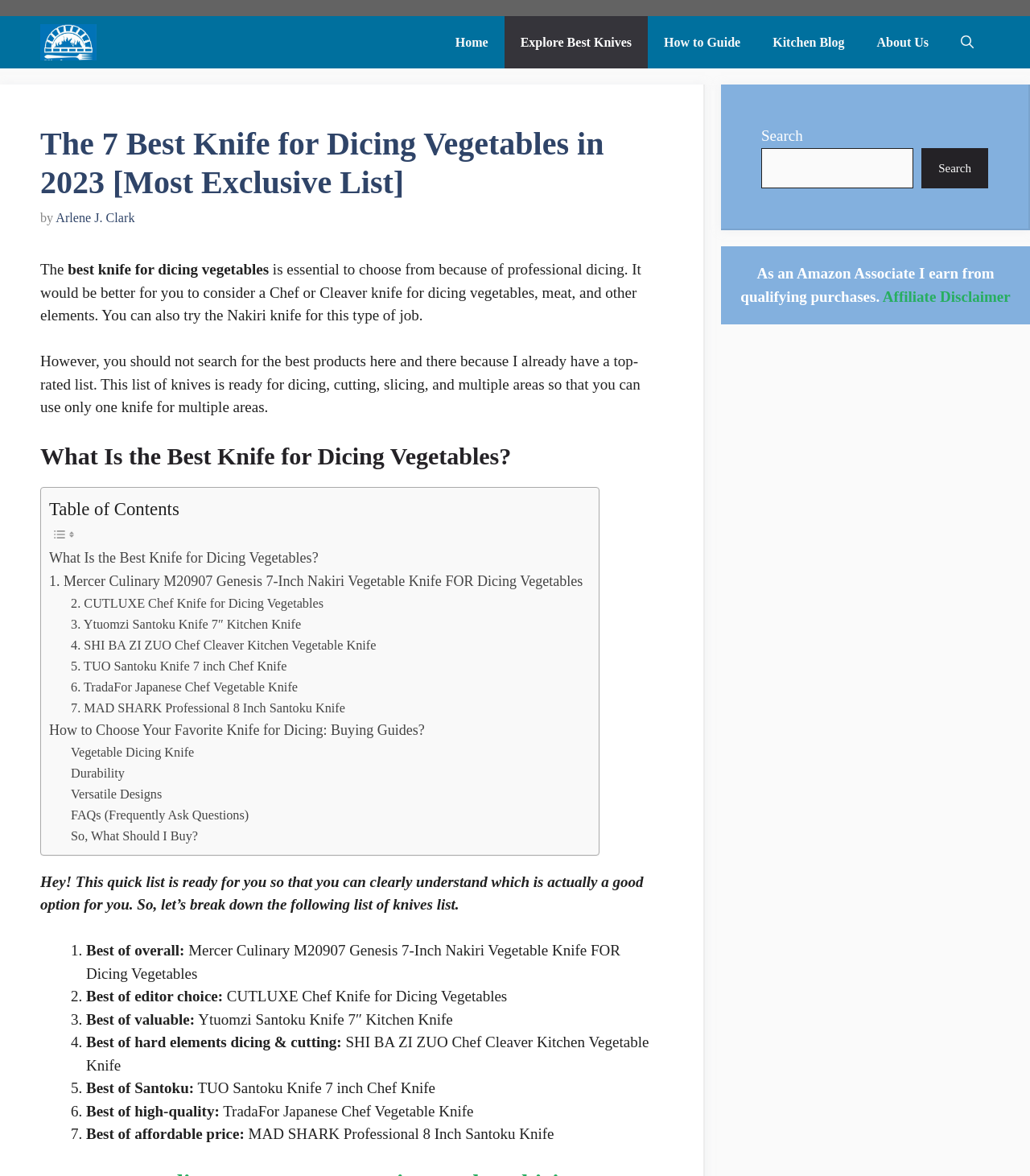Please locate the bounding box coordinates for the element that should be clicked to achieve the following instruction: "Click on the 'Home' link". Ensure the coordinates are given as four float numbers between 0 and 1, i.e., [left, top, right, bottom].

[0.426, 0.014, 0.49, 0.058]